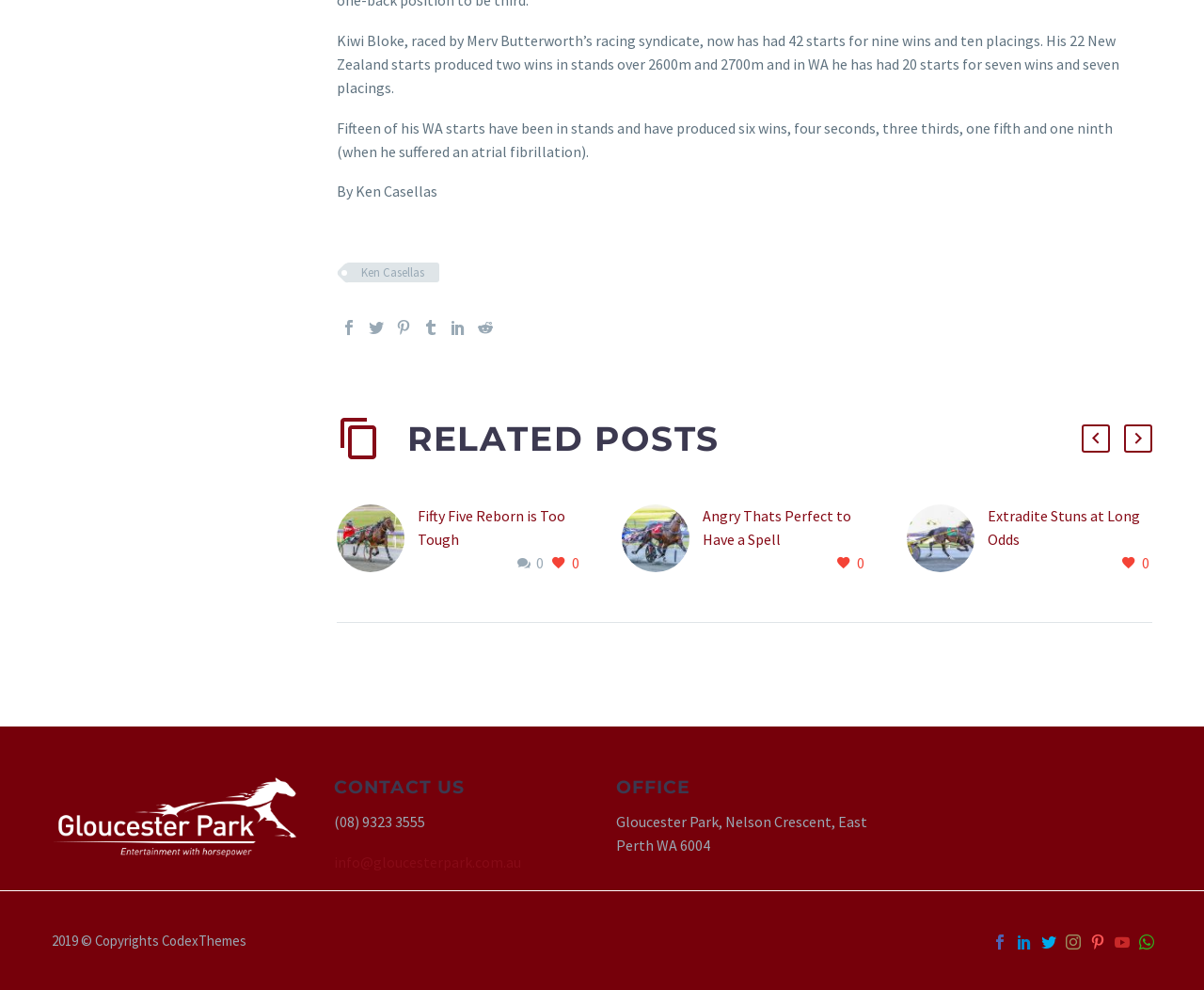Find the bounding box coordinates for the HTML element described as: "Ken Casellas". The coordinates should consist of four float values between 0 and 1, i.e., [left, top, right, bottom].

[0.288, 0.265, 0.365, 0.285]